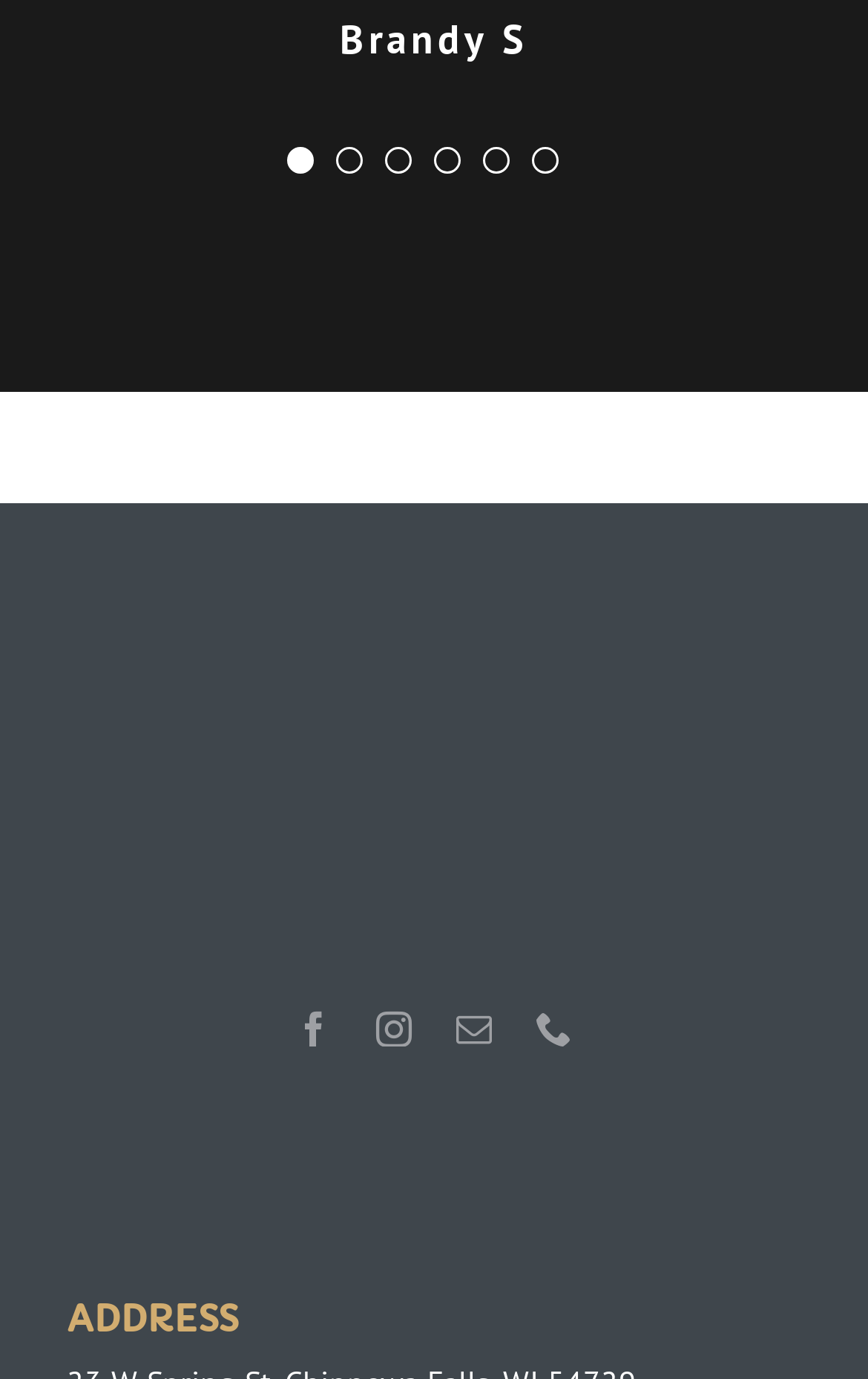Locate the bounding box coordinates of the area where you should click to accomplish the instruction: "Check the calendar for June 2024".

None